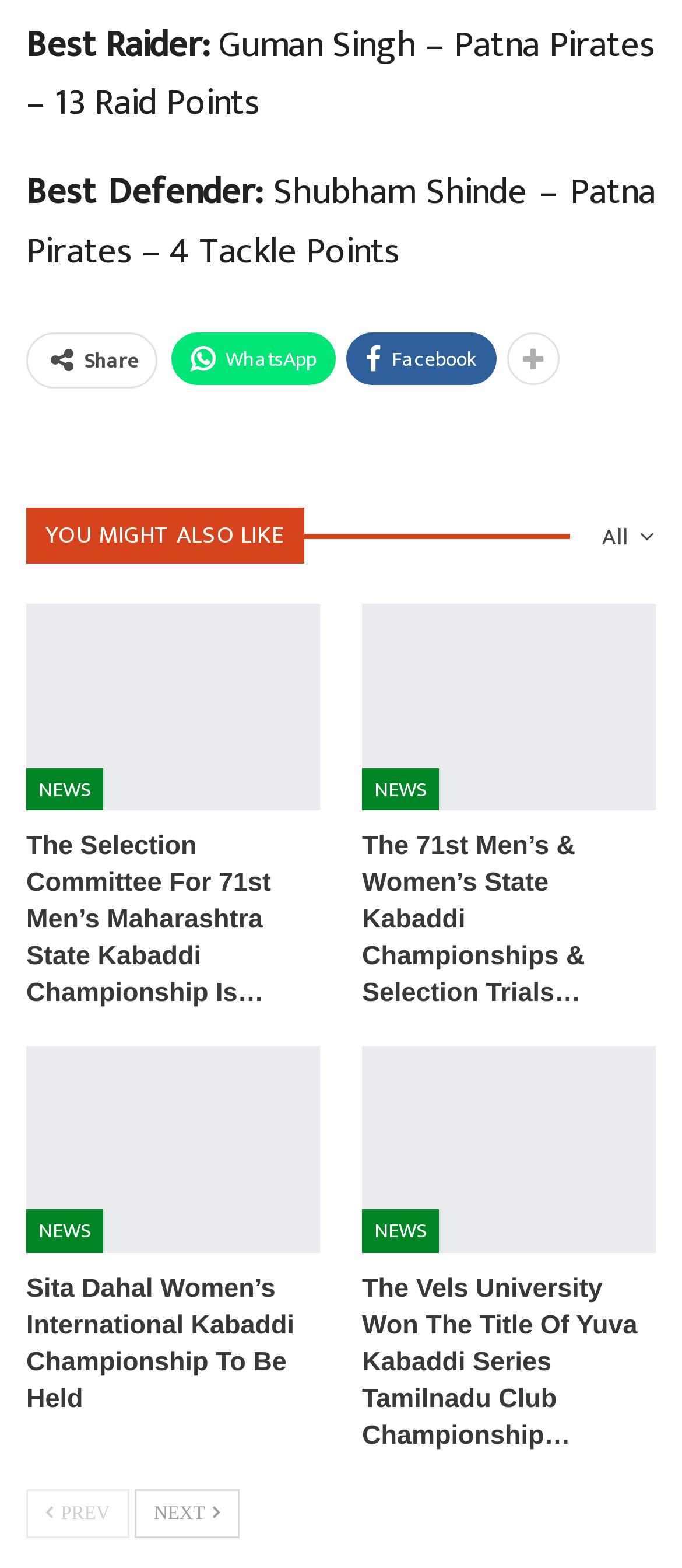Could you highlight the region that needs to be clicked to execute the instruction: "Check the copyright information"?

None